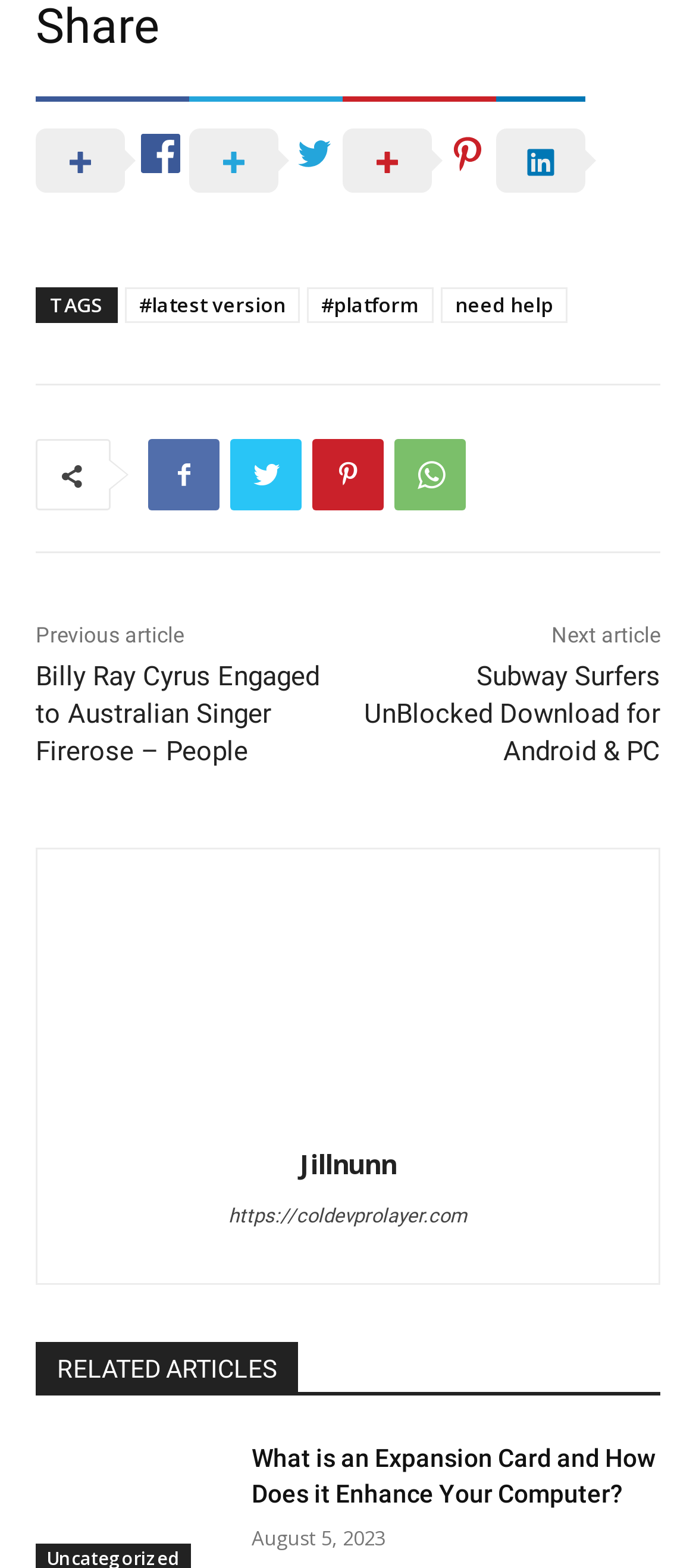Using the details in the image, give a detailed response to the question below:
When was the article 'What is an Expansion Card and How Does it Enhance Your Computer?' published?

I looked for the time information next to the article title 'What is an Expansion Card and How Does it Enhance Your Computer?' and found the publication date, which is August 5, 2023.